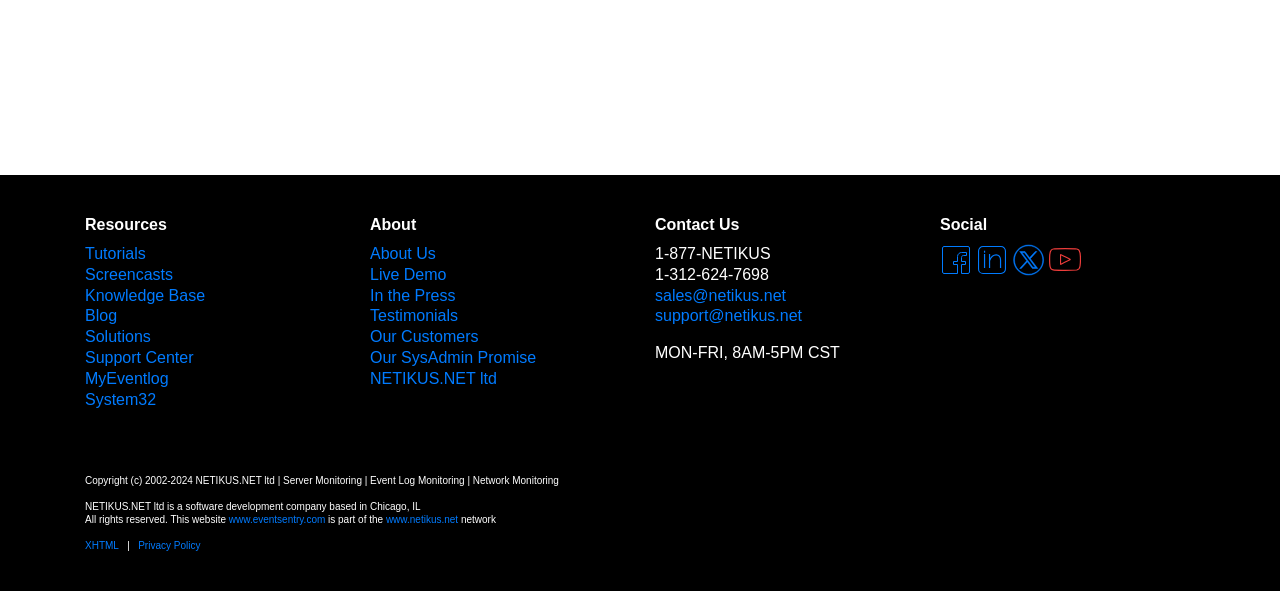Locate the bounding box coordinates of the item that should be clicked to fulfill the instruction: "Read the Privacy Policy".

[0.108, 0.914, 0.157, 0.933]